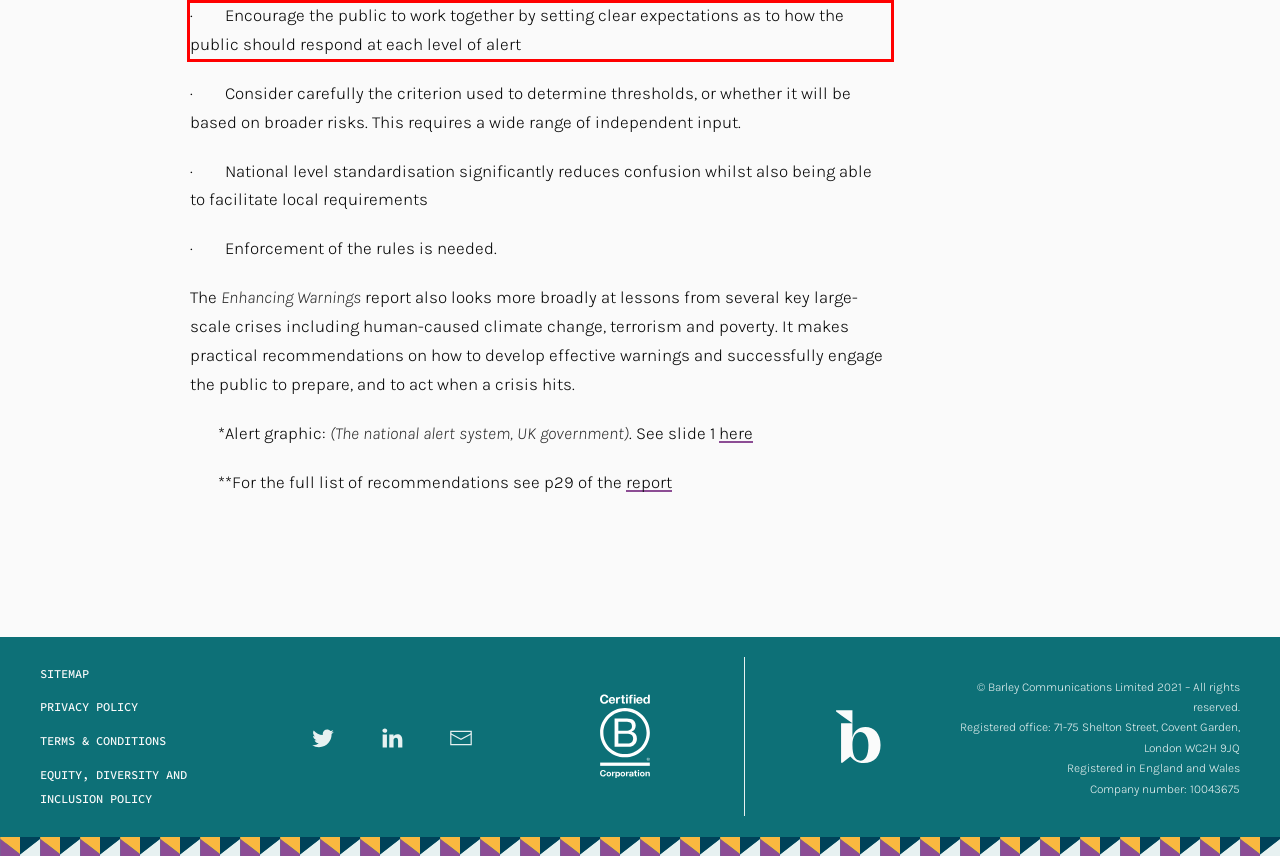You have a screenshot of a webpage where a UI element is enclosed in a red rectangle. Perform OCR to capture the text inside this red rectangle.

· Encourage the public to work together by setting clear expectations as to how the public should respond at each level of alert